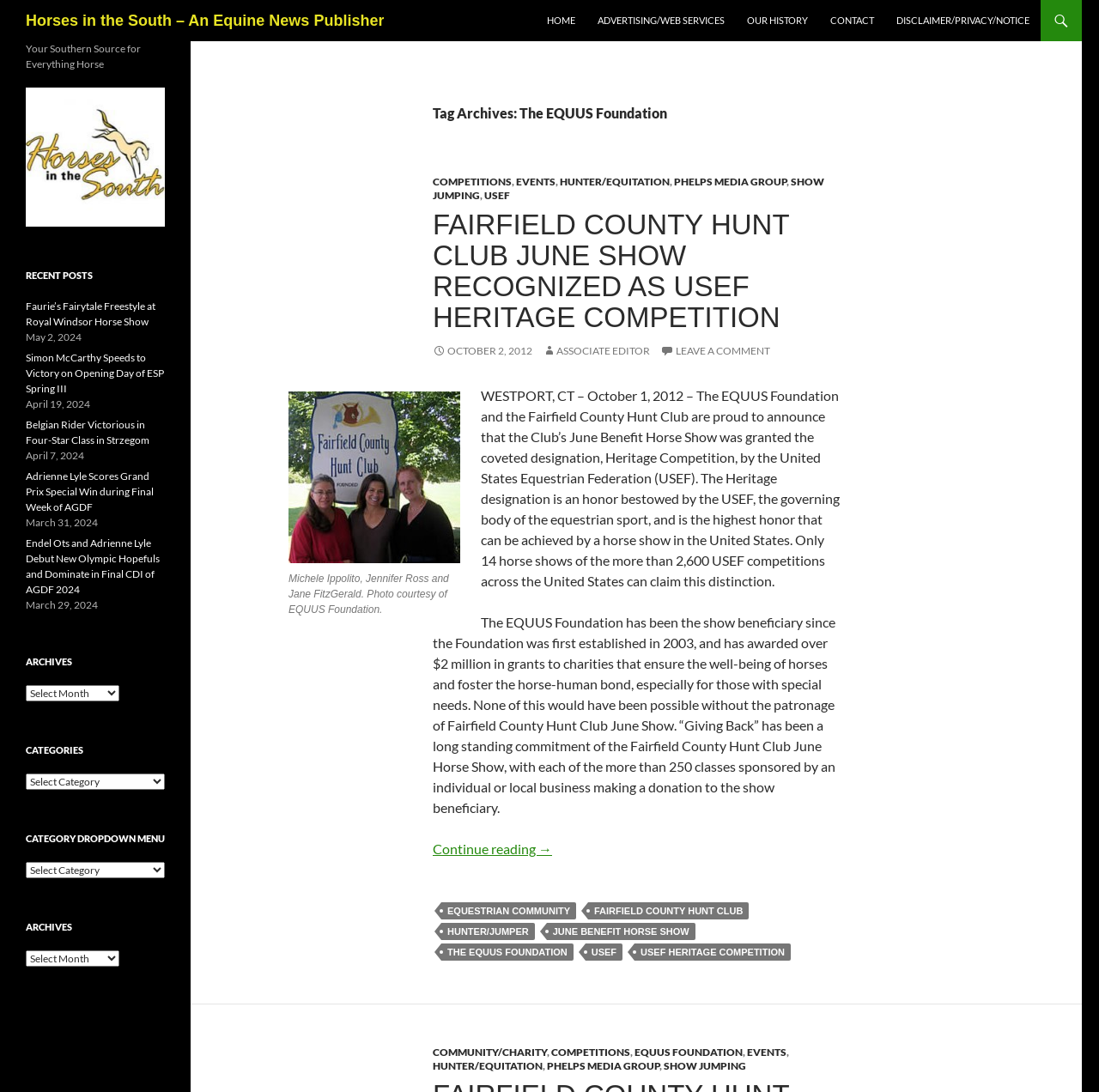Using the description "Hunter/Equitation", locate and provide the bounding box of the UI element.

[0.394, 0.97, 0.494, 0.982]